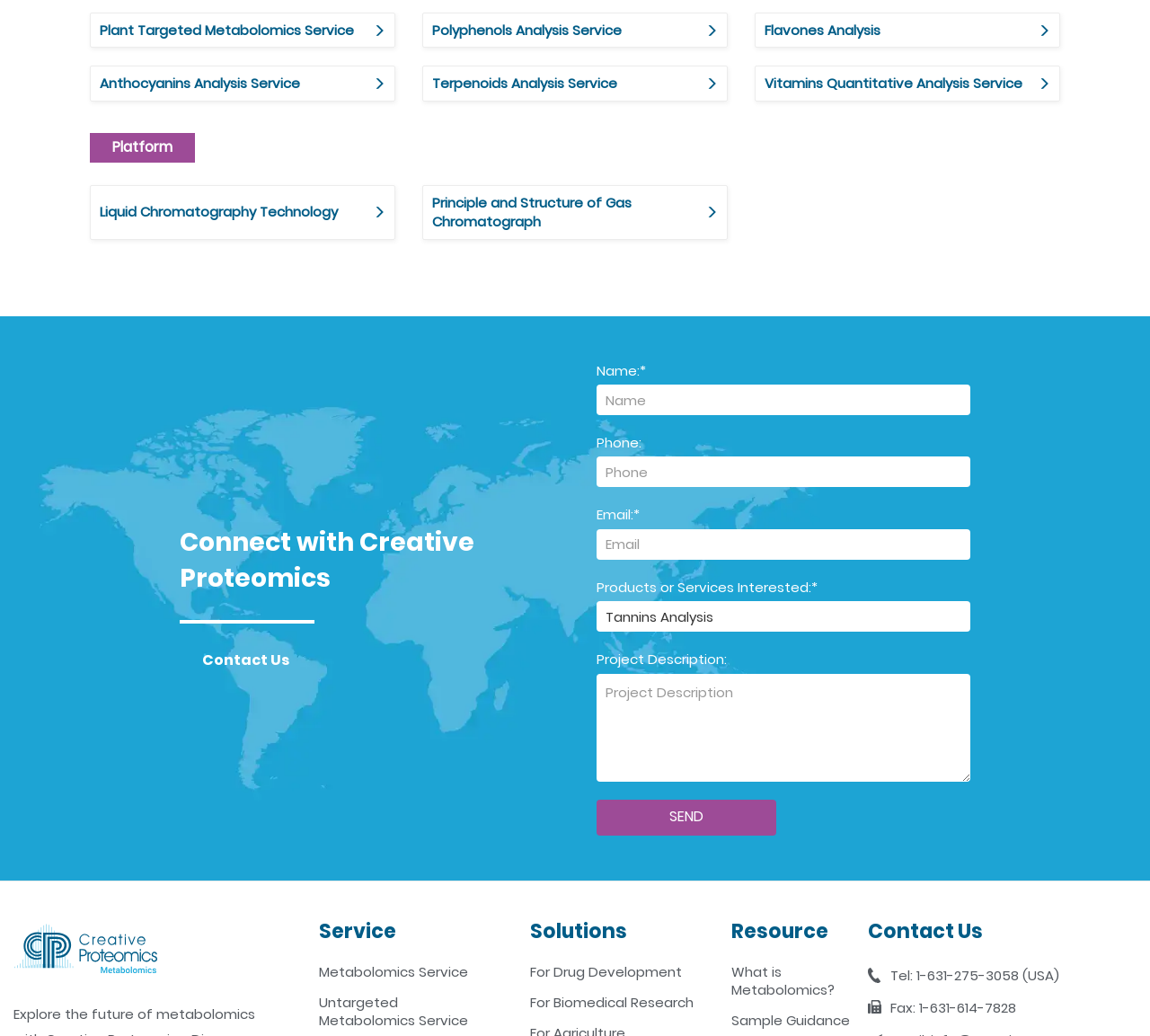Please specify the bounding box coordinates of the clickable region to carry out the following instruction: "Click Contact Us link". The coordinates should be four float numbers between 0 and 1, in the format [left, top, right, bottom].

[0.156, 0.628, 0.252, 0.647]